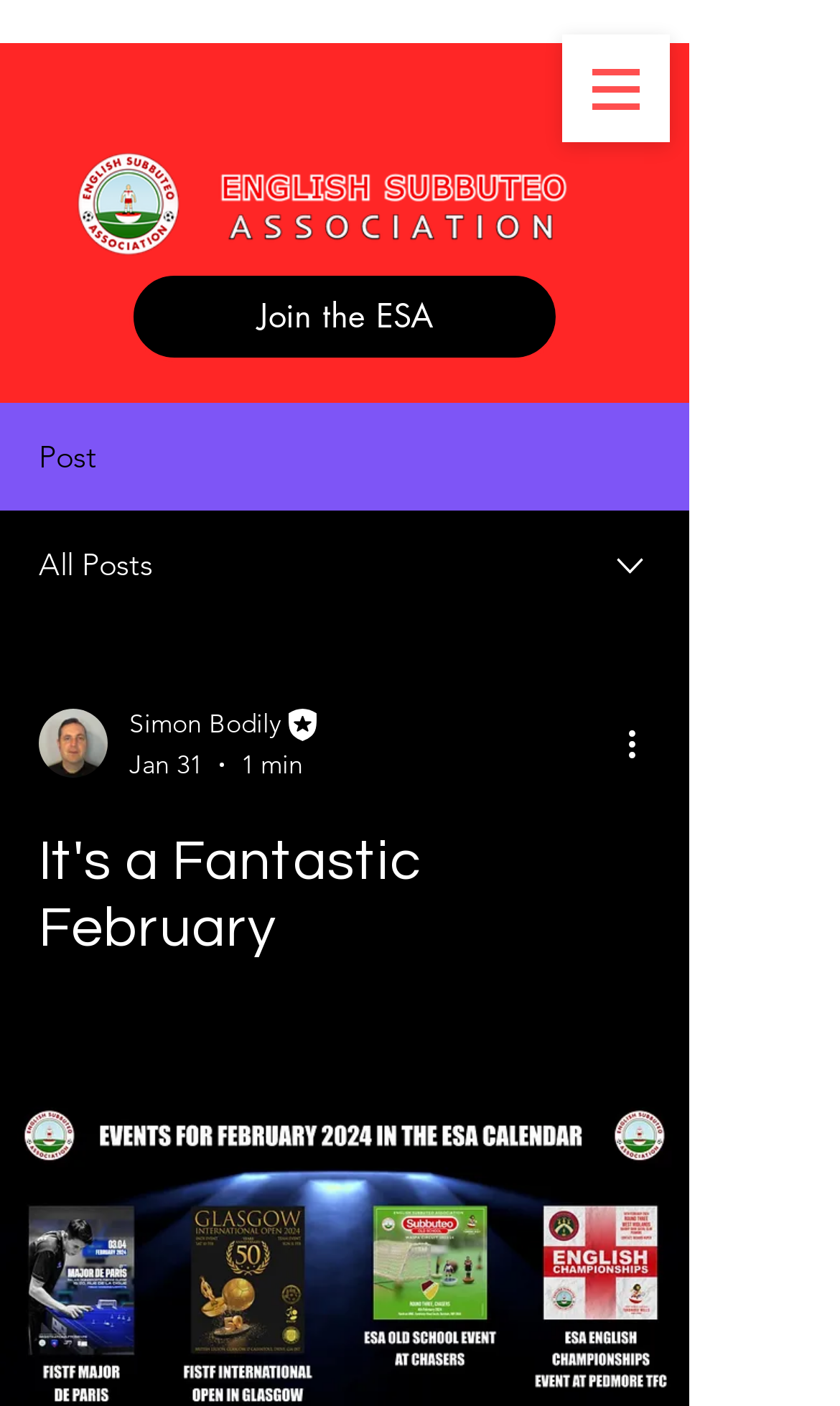Bounding box coordinates should be in the format (top-left x, top-left y, bottom-right x, bottom-right y) and all values should be floating point numbers between 0 and 1. Determine the bounding box coordinate for the UI element described as: Join the ESA

[0.154, 0.193, 0.667, 0.257]